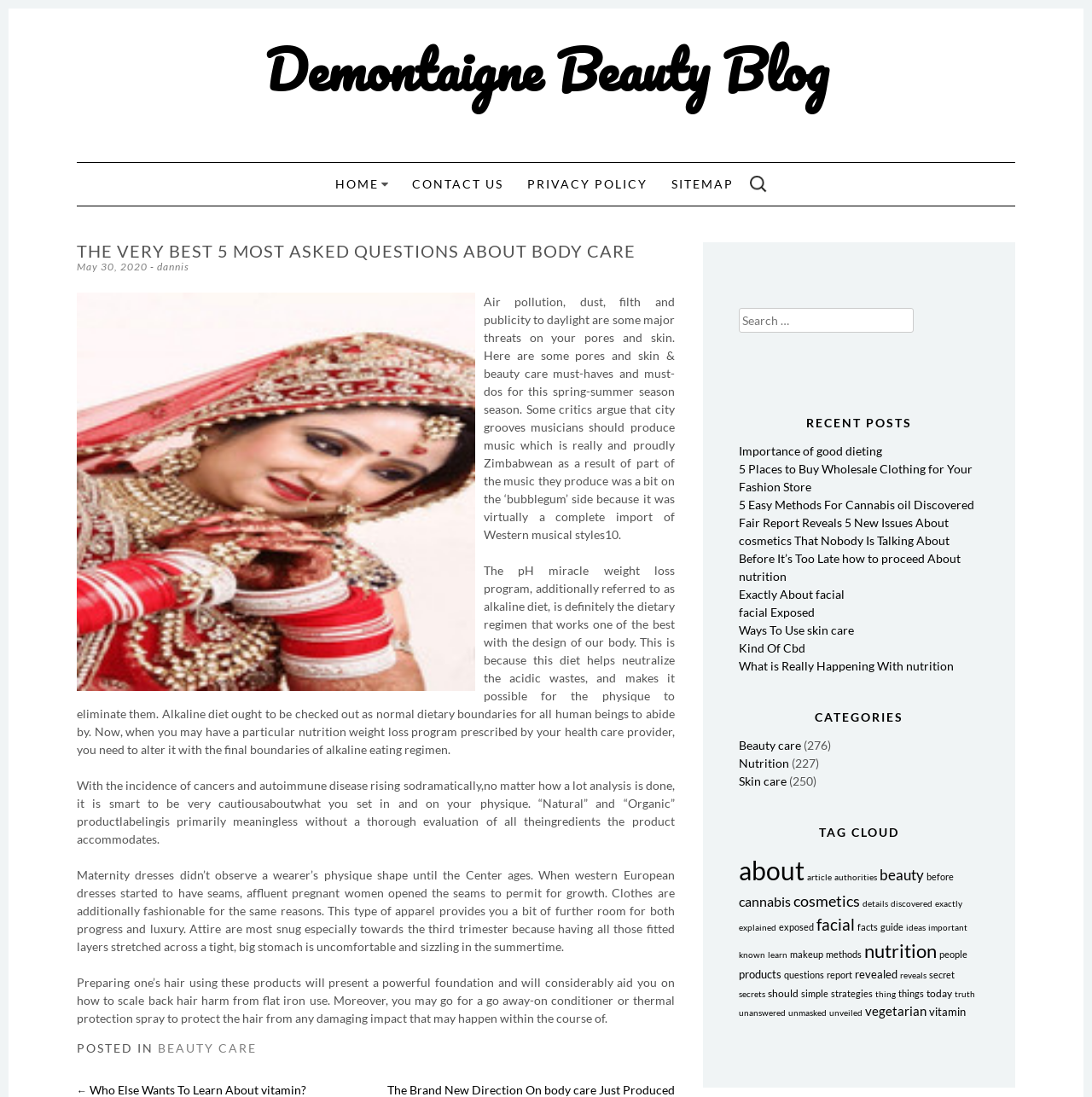What is the author of the post?
Using the image as a reference, deliver a detailed and thorough answer to the question.

The author of the post can be found in the link element with the text 'dannis' which is located near the date of the post.